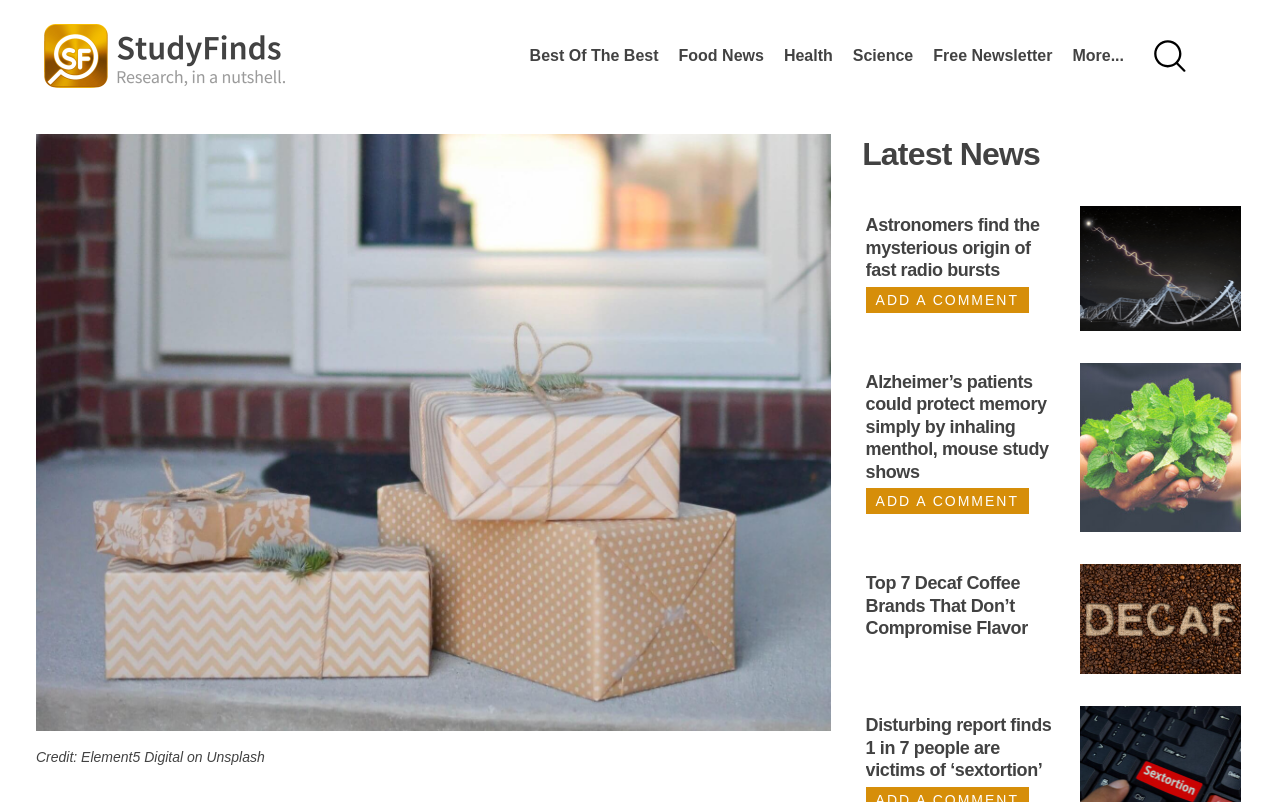Provide a short, one-word or phrase answer to the question below:
How many articles are on the webpage?

3